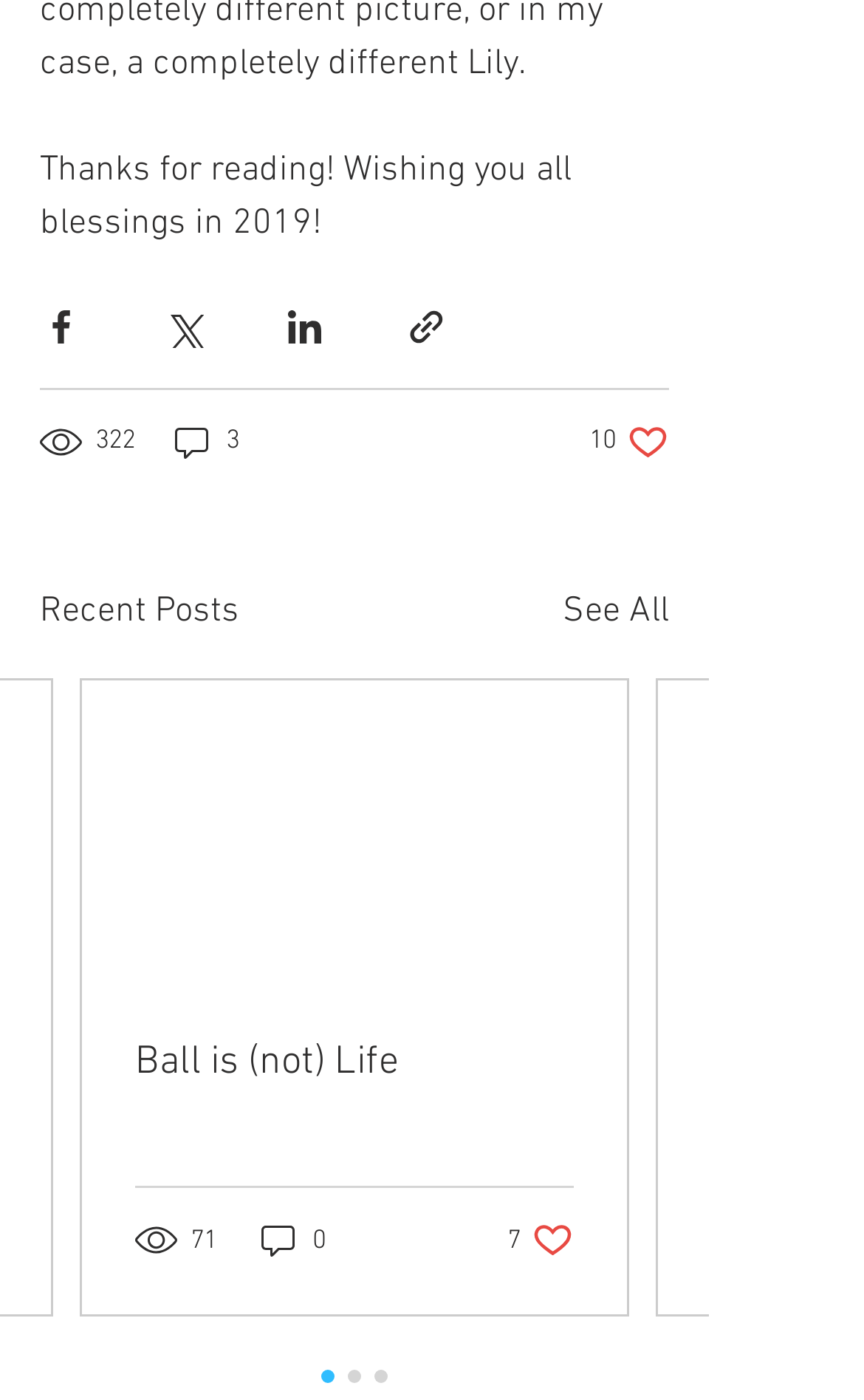How many views does the first post have?
Based on the image, give a one-word or short phrase answer.

322 views